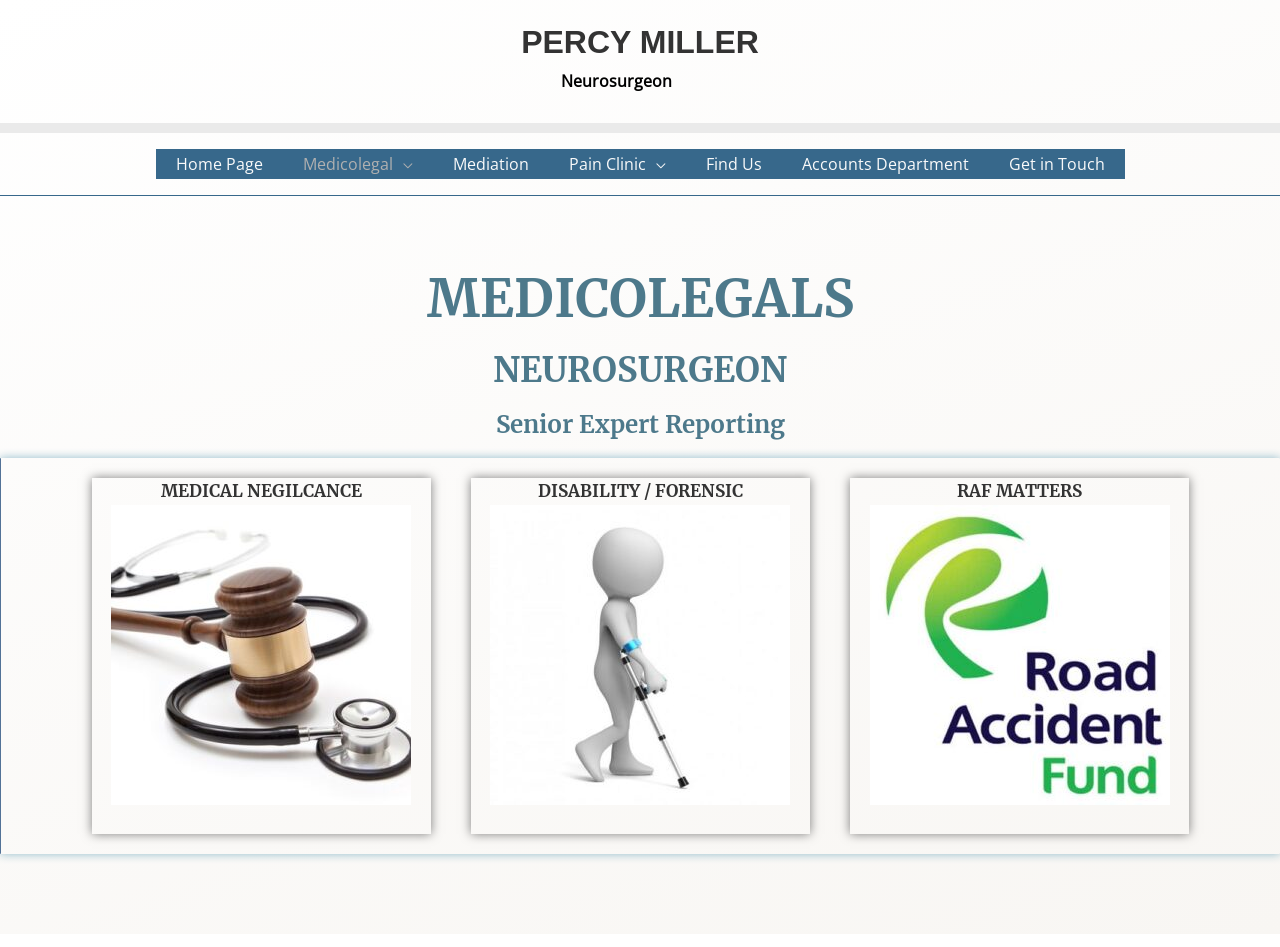What services does Percy Miller offer? Based on the screenshot, please respond with a single word or phrase.

Medicolegal, Mediation, Pain Clinic